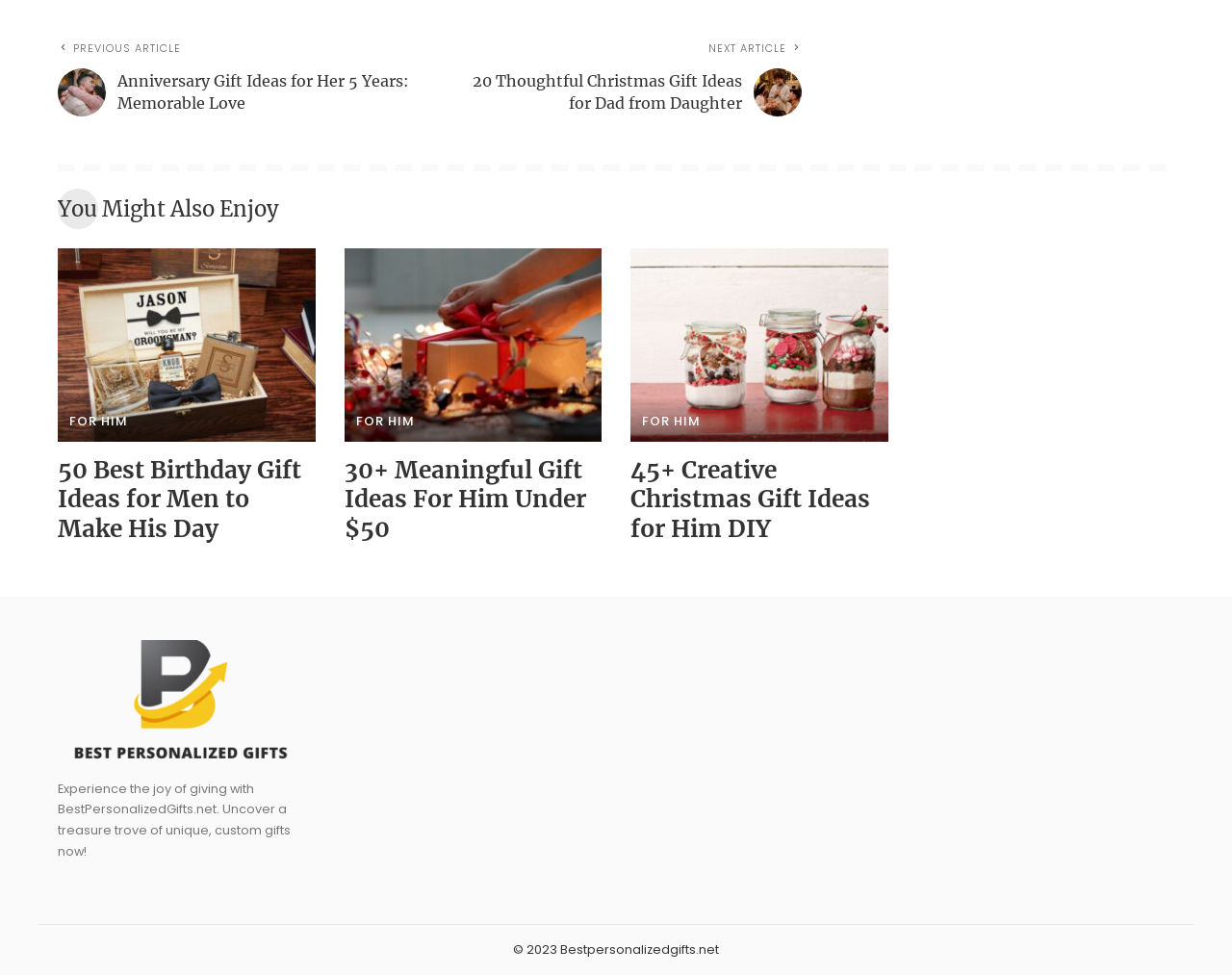Examine the image and give a thorough answer to the following question:
What is the logo located at the bottom of the page?

I determined the answer by looking at the image element at the bottom of the page, which is described as 'footer logo'.